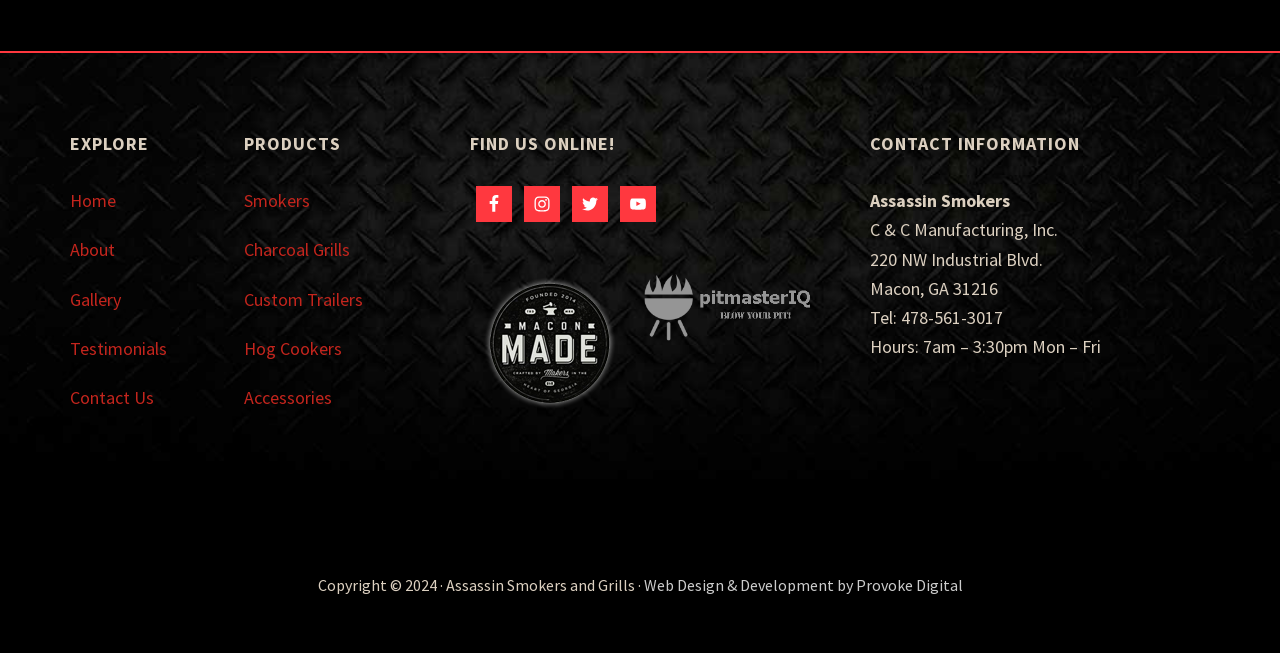Please identify the bounding box coordinates of the element I should click to complete this instruction: 'Check 'Hours' of operation'. The coordinates should be given as four float numbers between 0 and 1, like this: [left, top, right, bottom].

[0.68, 0.514, 0.86, 0.549]